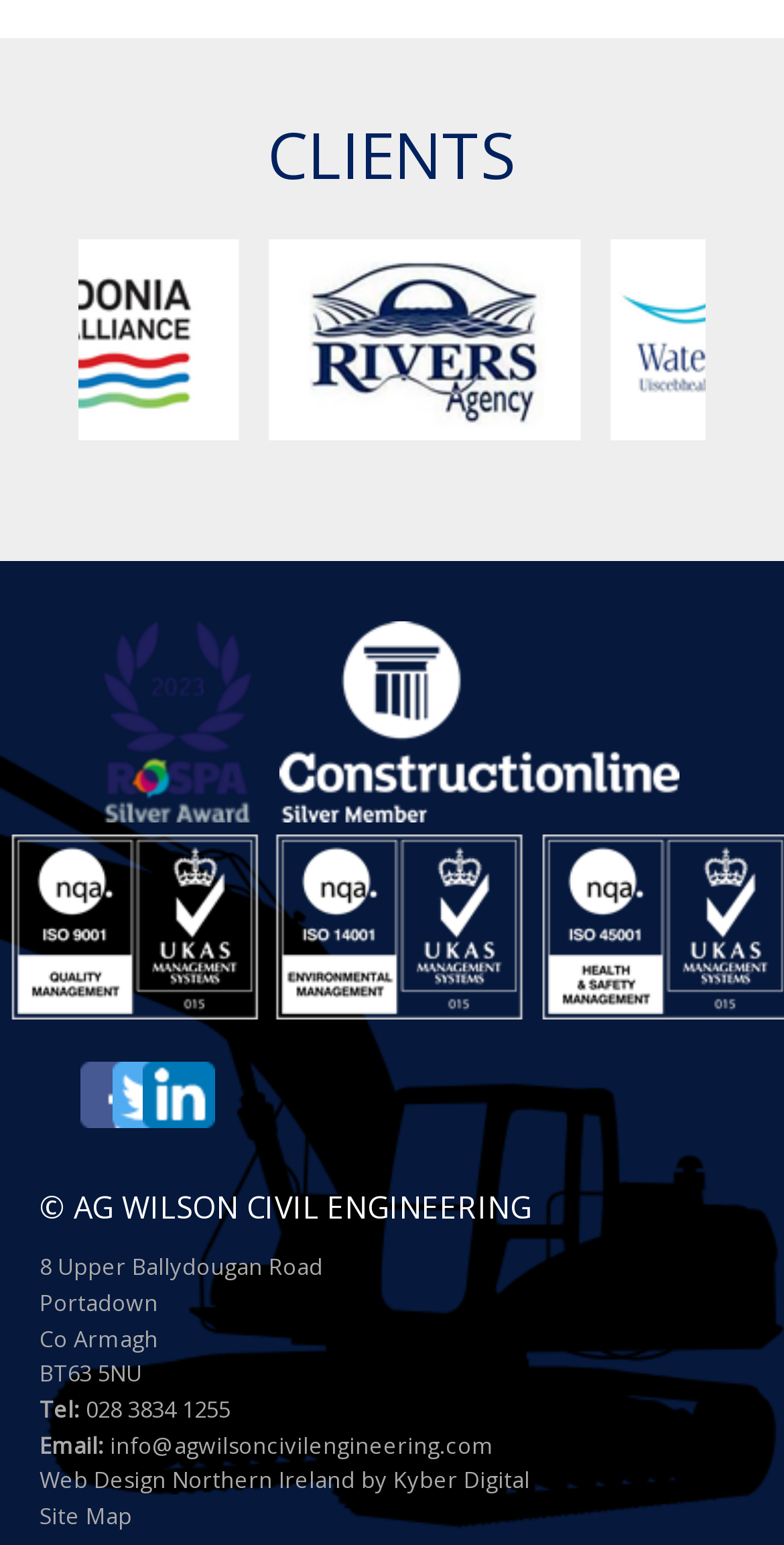Please look at the image and answer the question with a detailed explanation: What is the phone number of the company?

The phone number of the company can be found at the bottom of the webpage, where it says 'Tel: 028 3834 1255'.